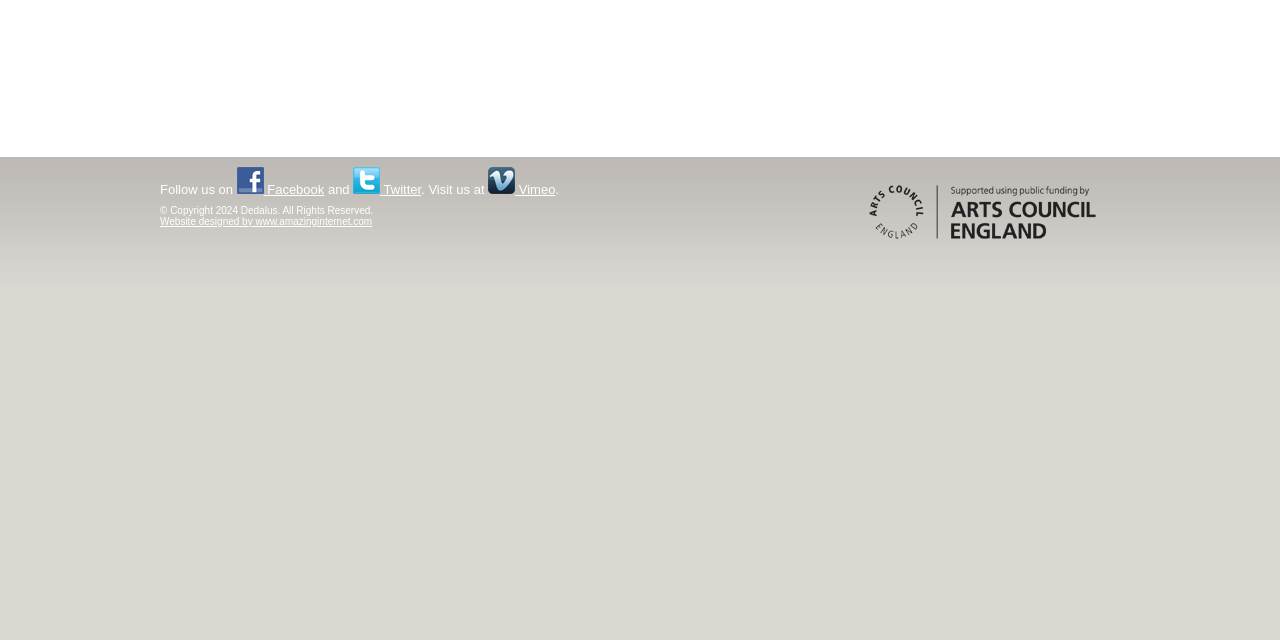Determine the bounding box coordinates (top-left x, top-left y, bottom-right x, bottom-right y) of the UI element described in the following text: Facebook

[0.185, 0.284, 0.253, 0.308]